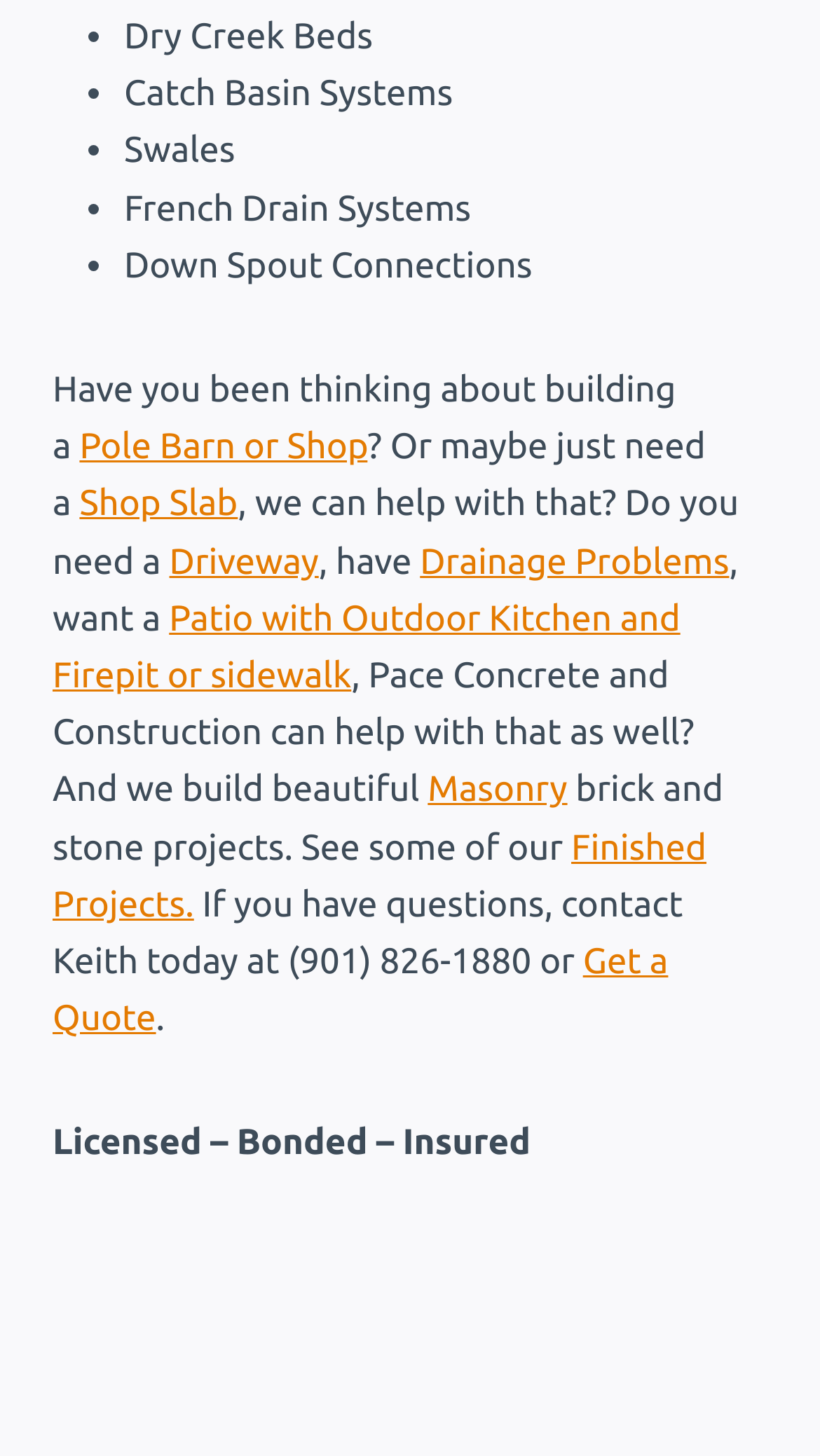What is the contact information for Keith?
Please provide a detailed and comprehensive answer to the question.

The contact information for Keith is mentioned in the text on the webpage, which is (901) 826-1880, allowing users to reach out to him for inquiries or quotes.